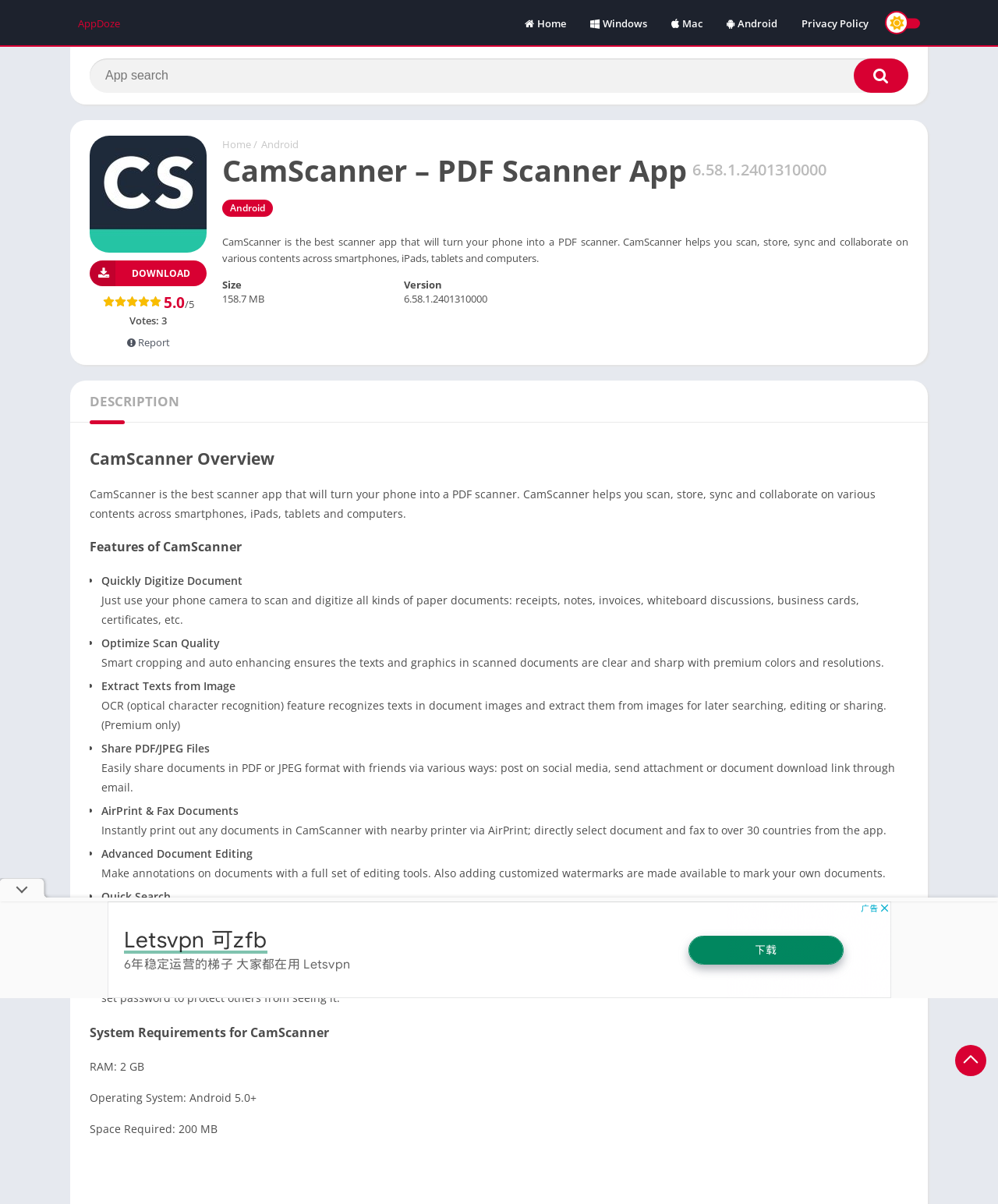Specify the bounding box coordinates of the region I need to click to perform the following instruction: "Search for something". The coordinates must be four float numbers in the range of 0 to 1, i.e., [left, top, right, bottom].

[0.09, 0.049, 0.91, 0.077]